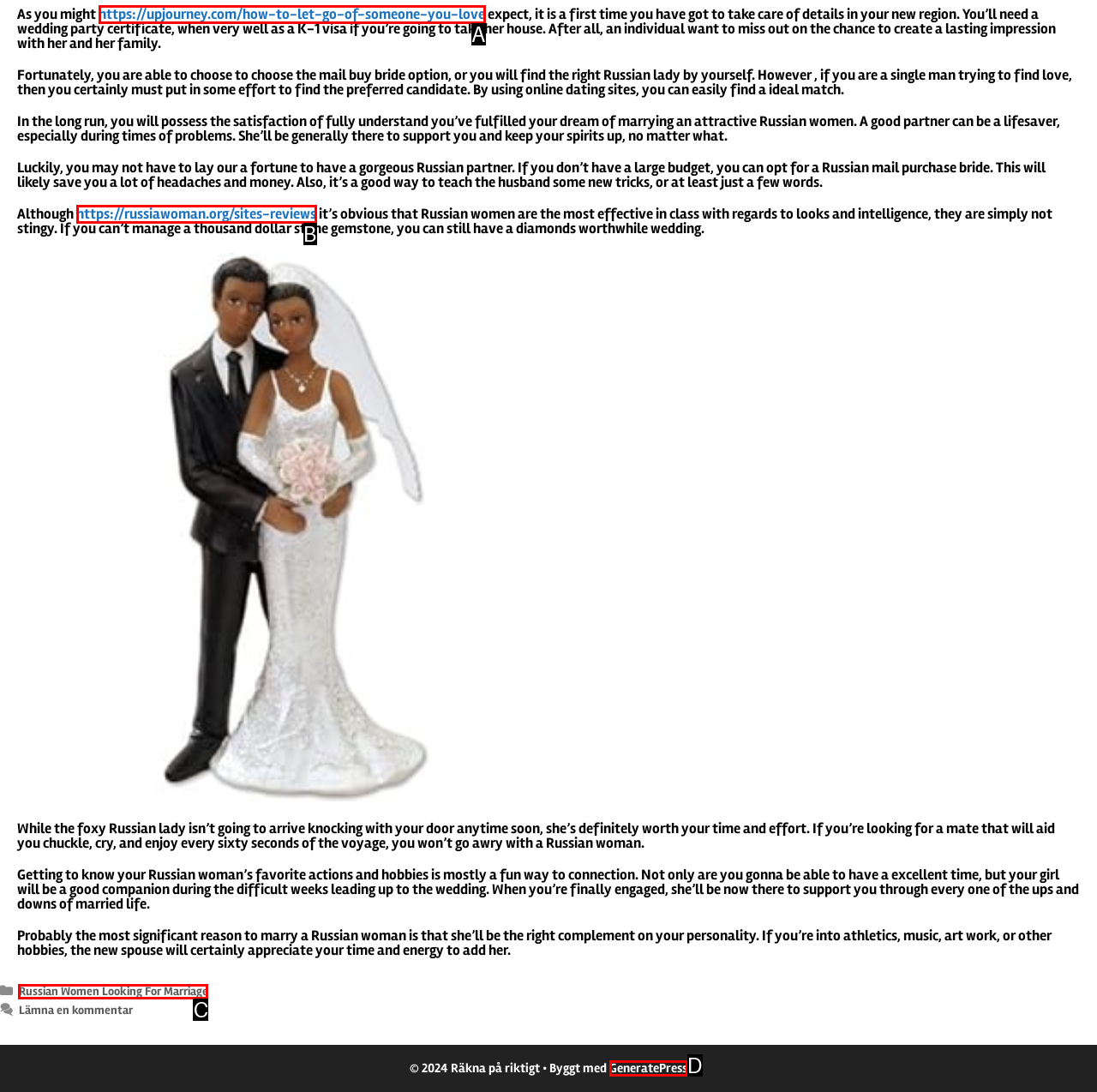Point out the option that aligns with the description: https://russiawoman.org/sites-reviews
Provide the letter of the corresponding choice directly.

B